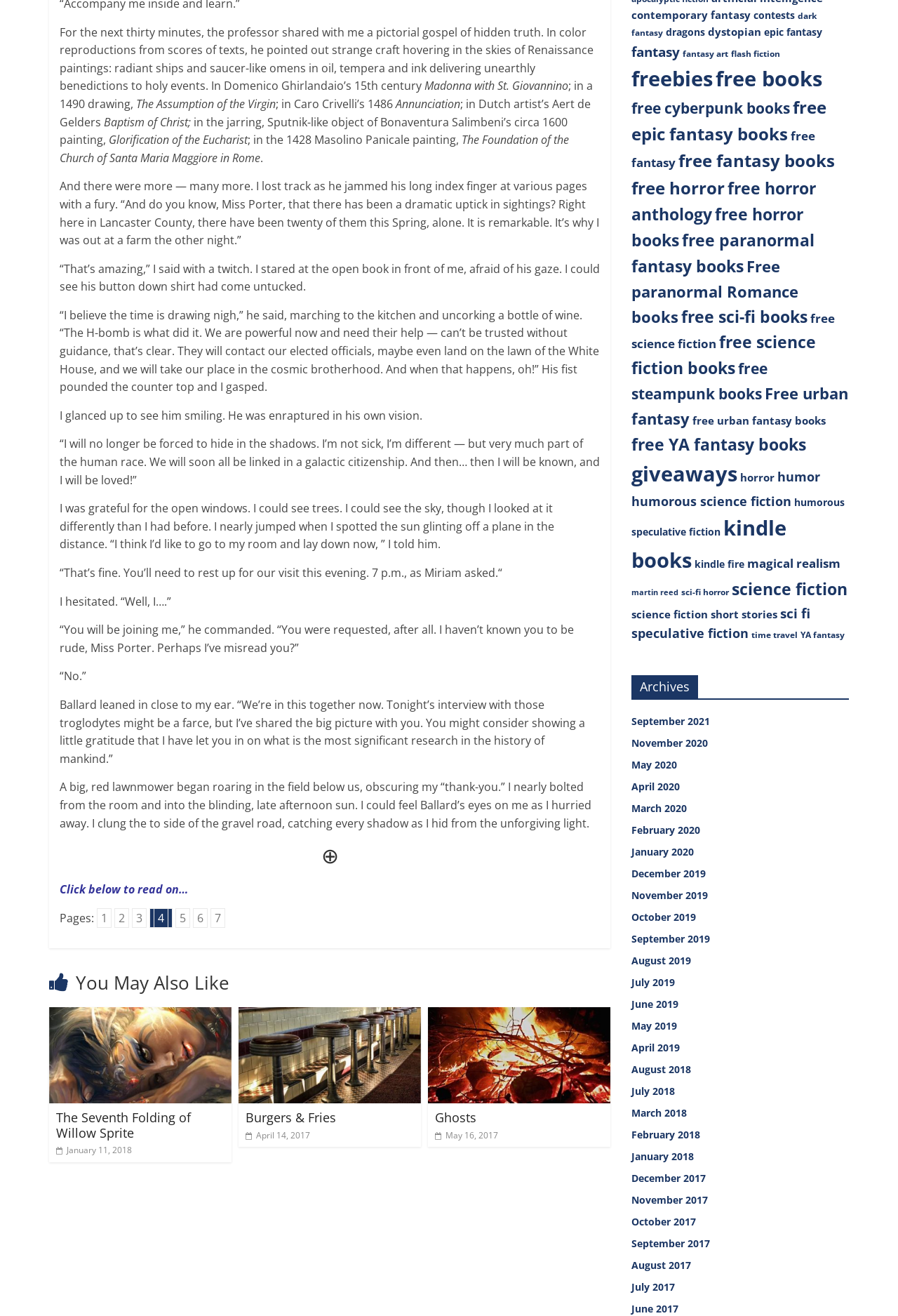Determine the bounding box for the described HTML element: "Free paranormal Romance books". Ensure the coordinates are four float numbers between 0 and 1 in the format [left, top, right, bottom].

[0.703, 0.194, 0.889, 0.249]